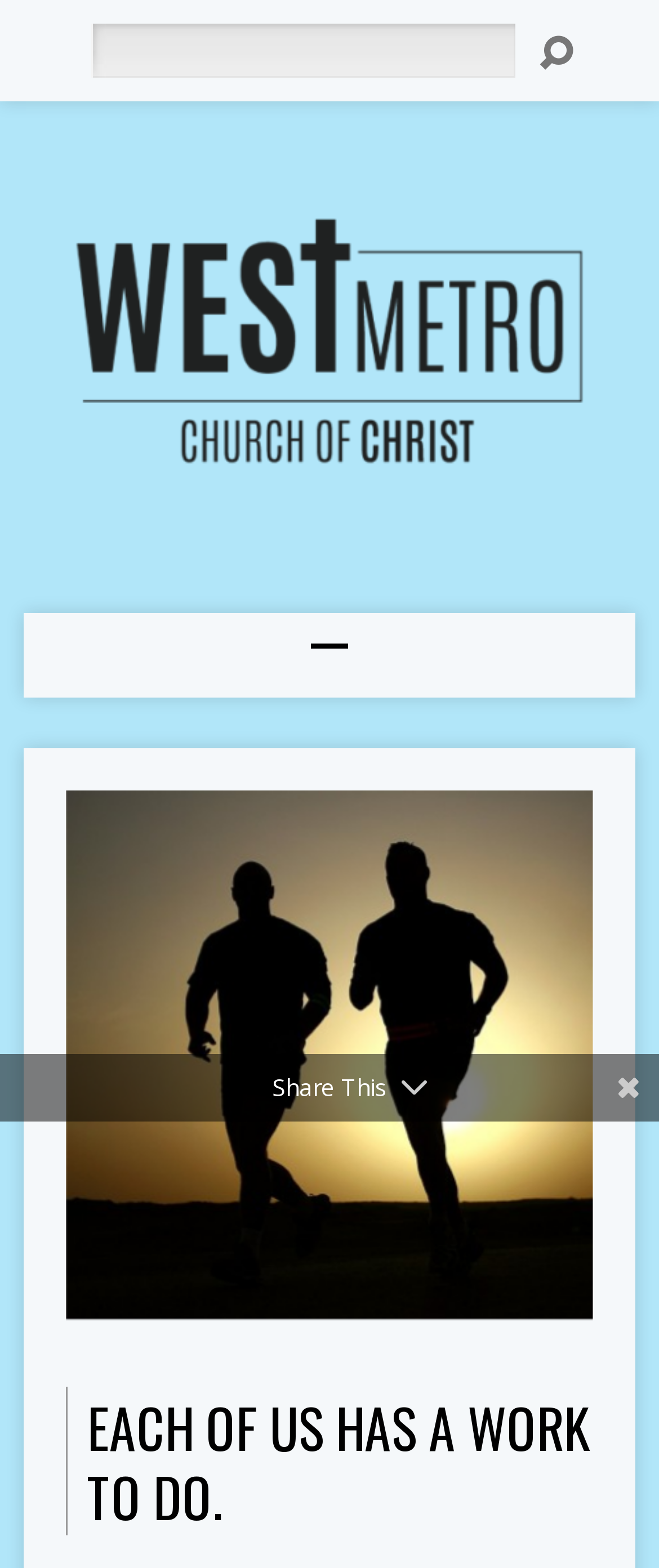Please answer the following question using a single word or phrase: 
What is the text on the top left?

Each of us has a work to do.